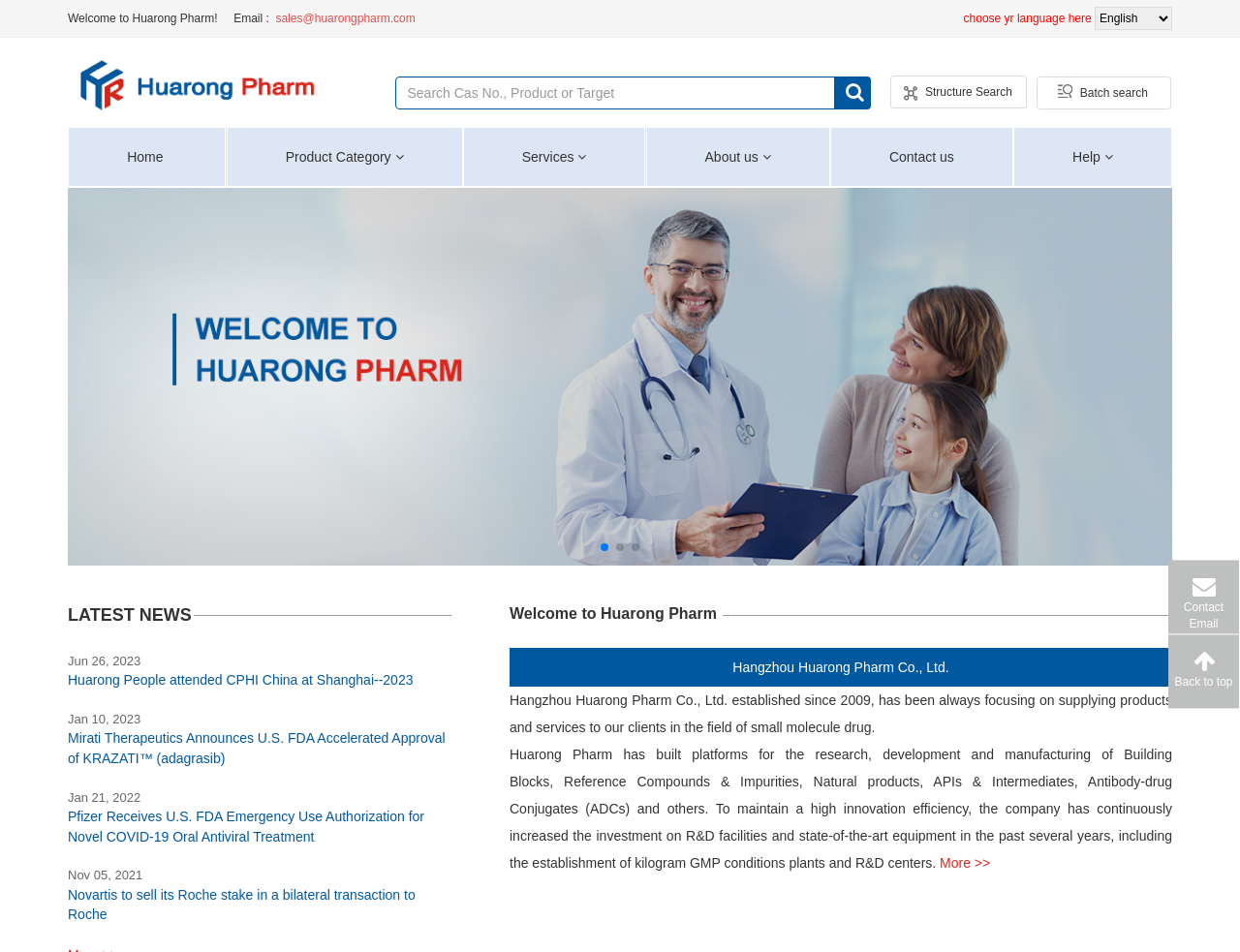Locate the bounding box coordinates of the element to click to perform the following action: 'View latest news'. The coordinates should be given as four float values between 0 and 1, in the form of [left, top, right, bottom].

[0.055, 0.636, 0.154, 0.656]